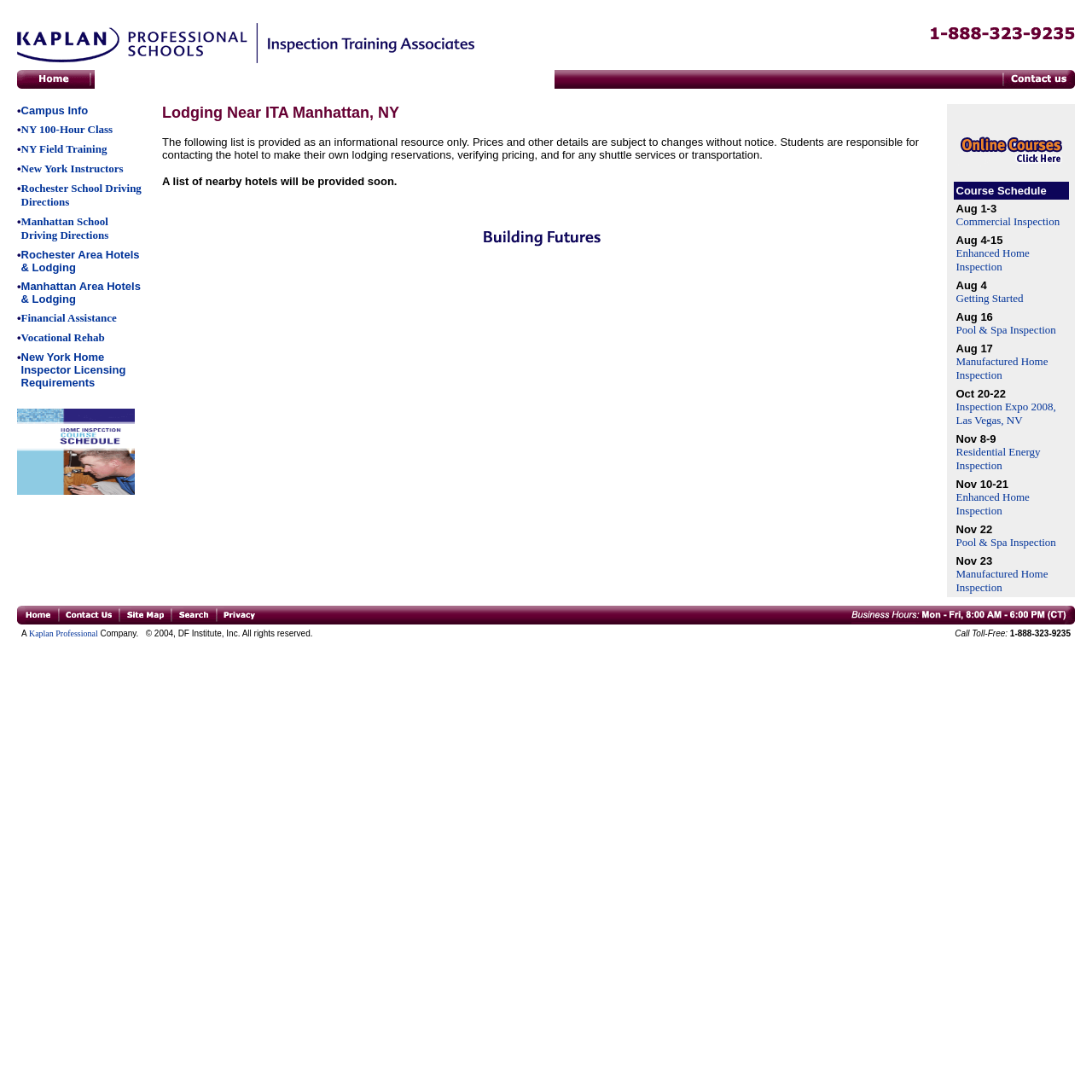What is the purpose of the webpage?
Provide an in-depth and detailed answer to the question.

Based on the webpage content, it appears that the purpose of the webpage is to provide information and resources for individuals interested in becoming home inspectors, including training courses and schedules.